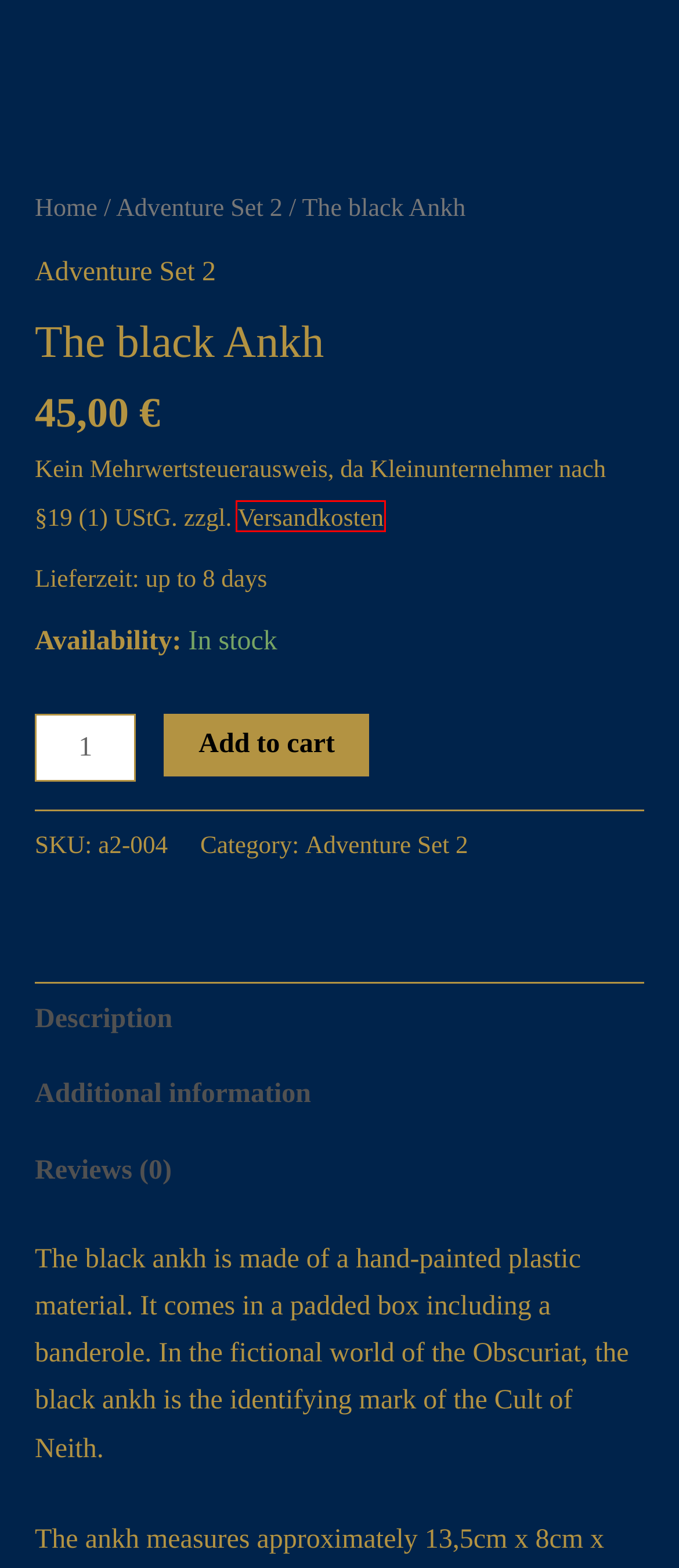Review the screenshot of a webpage that includes a red bounding box. Choose the webpage description that best matches the new webpage displayed after clicking the element within the bounding box. Here are the candidates:
A. Right of revocation & revocation form – Obscuriat Walser
B. Zahlung & Versand – Obscuriat Walser
C. Expertise of Prof. Aureus on the bas-relief of Netjerkare Siptah – Obscuriat Walser
D. Adventure Set 2 – Obscuriat Walser
E. Privacy Notice – Obscuriat Walser
F. Das schwarzes Ankh – Obscuriat Walser
G. Obscuriat Walser – Props; Handouts und mehr
H. Imprint – Obscuriat Walser

B